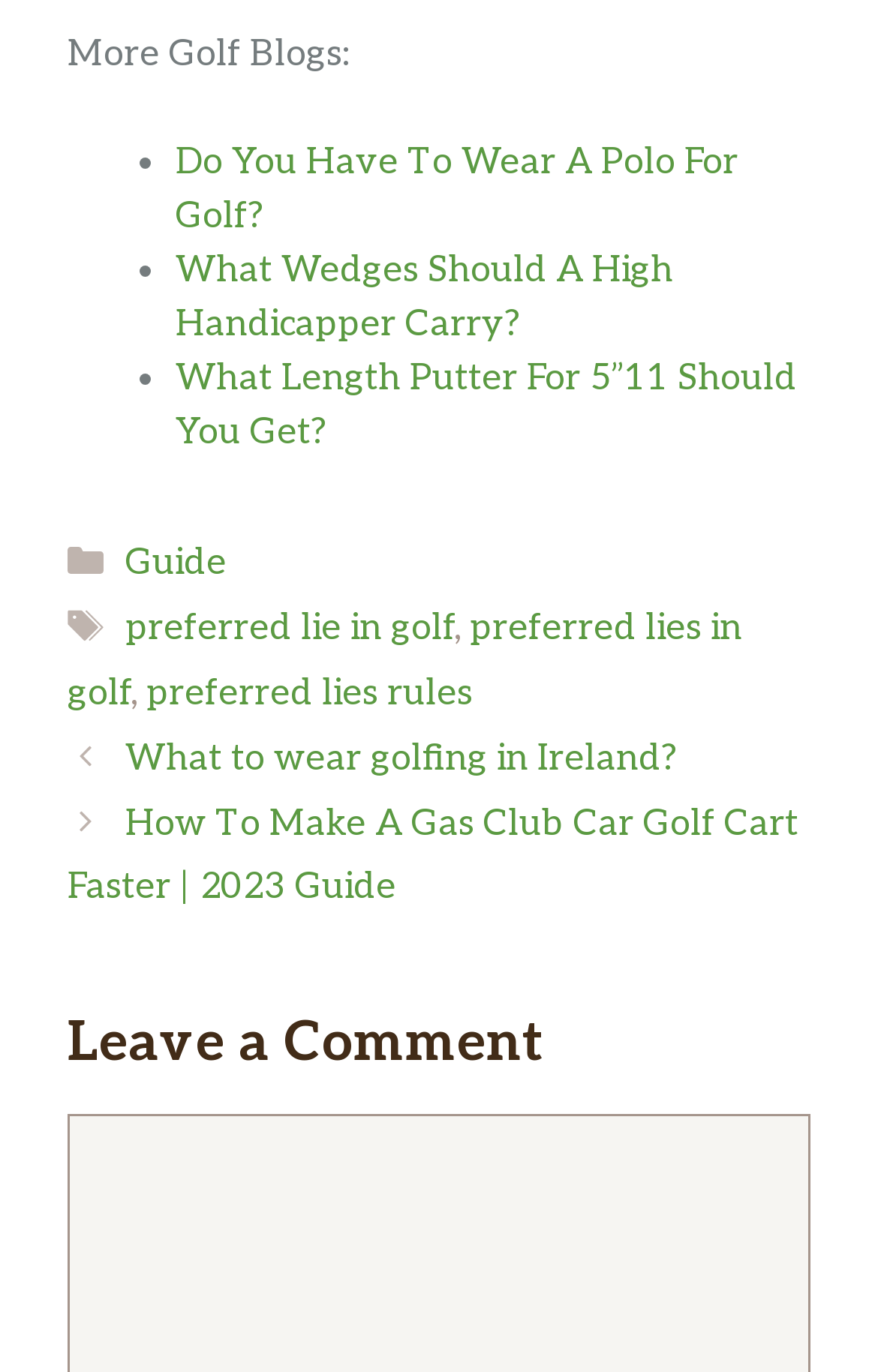Please specify the coordinates of the bounding box for the element that should be clicked to carry out this instruction: "Leave a comment". The coordinates must be four float numbers between 0 and 1, formatted as [left, top, right, bottom].

[0.077, 0.739, 0.923, 0.789]